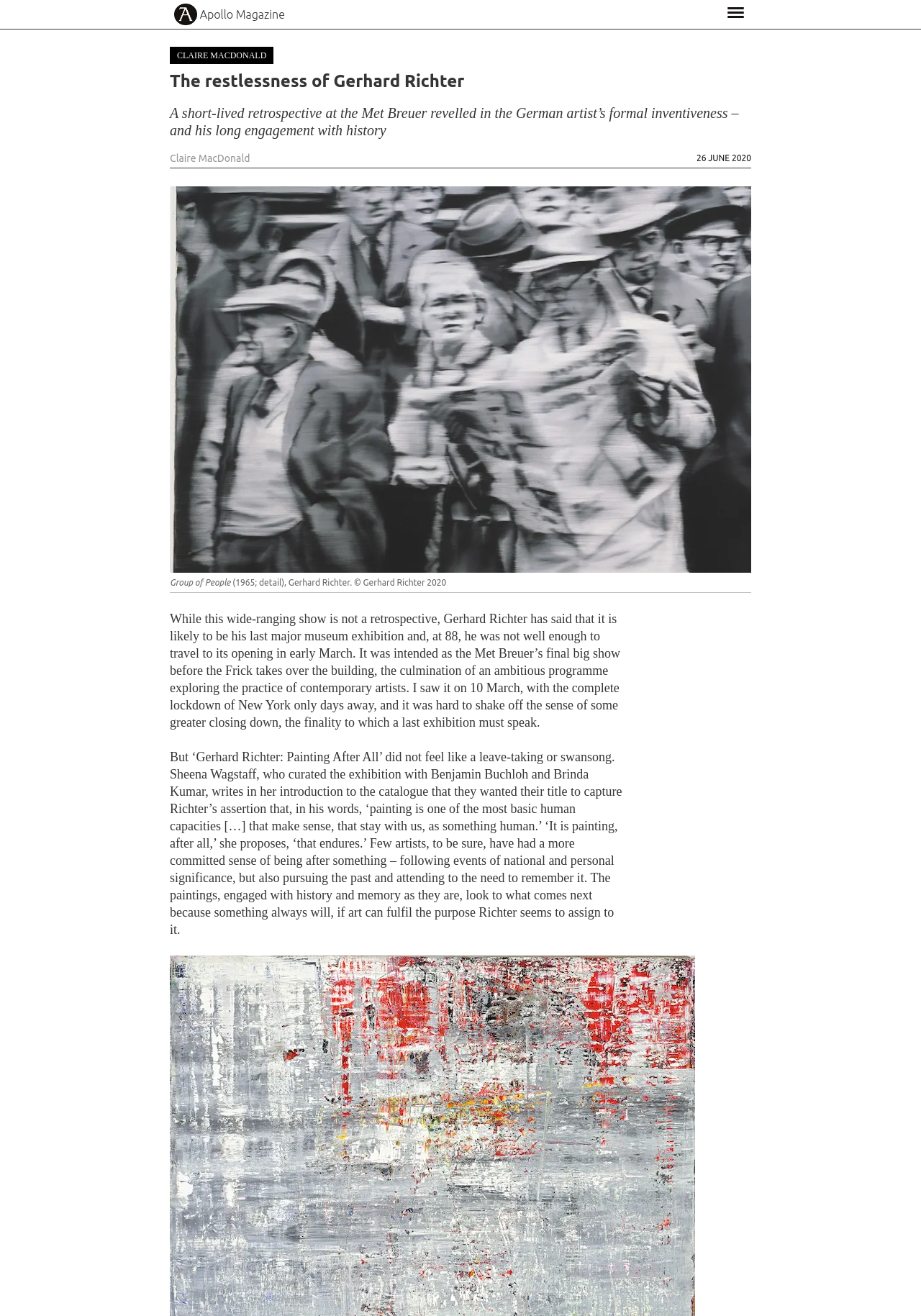Locate and provide the bounding box coordinates for the HTML element that matches this description: "Apollo Magazine".

[0.217, 0.003, 0.309, 0.019]